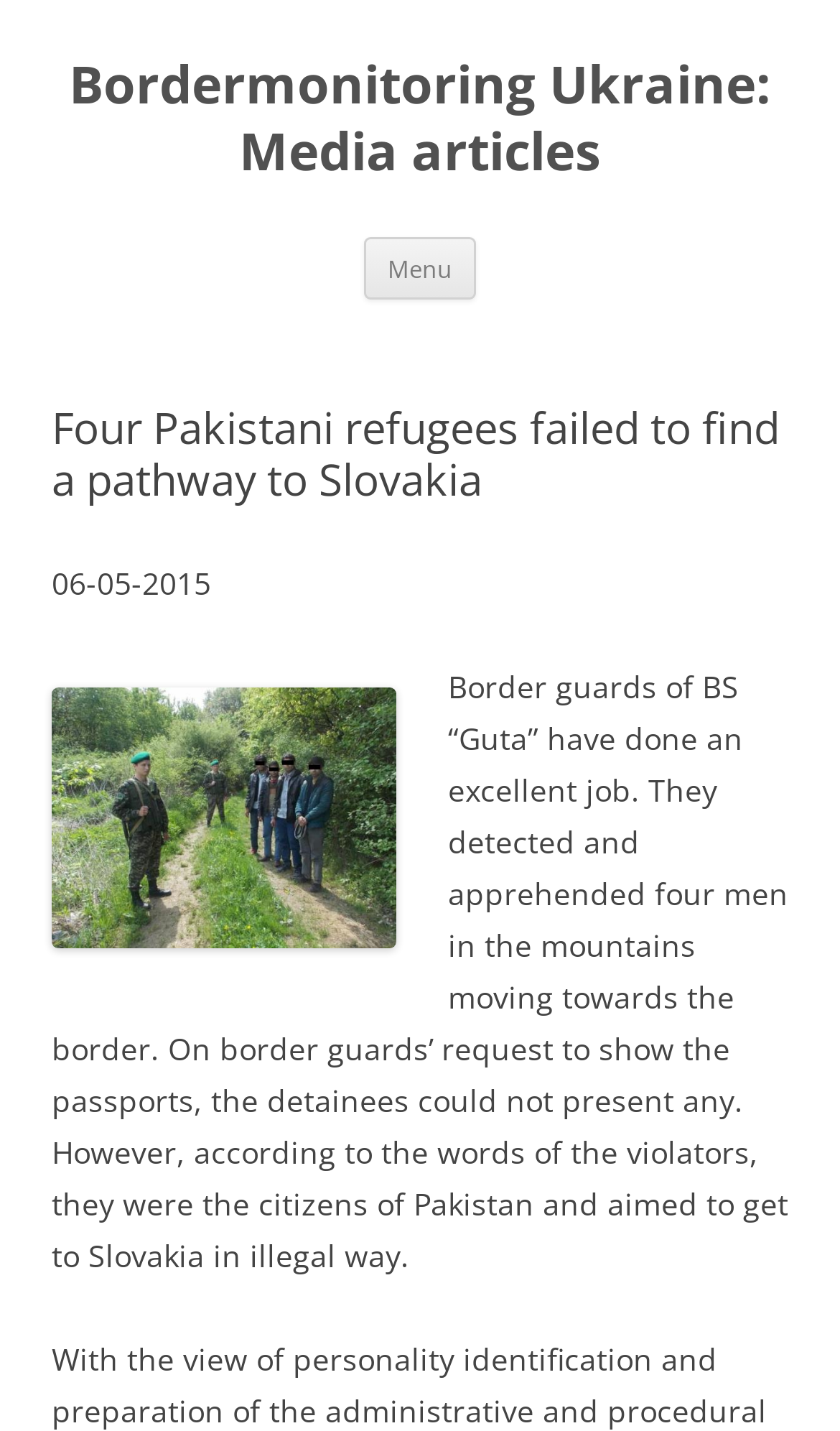What are the border guards doing in the article?
Please provide a detailed and thorough answer to the question.

According to the text content of the webpage, specifically the sentence 'Border guards of BS “Guta” have done an excellent job. They detected and apprehended four men in the mountains moving towards the border.', we can infer that the border guards detected and apprehended four men.